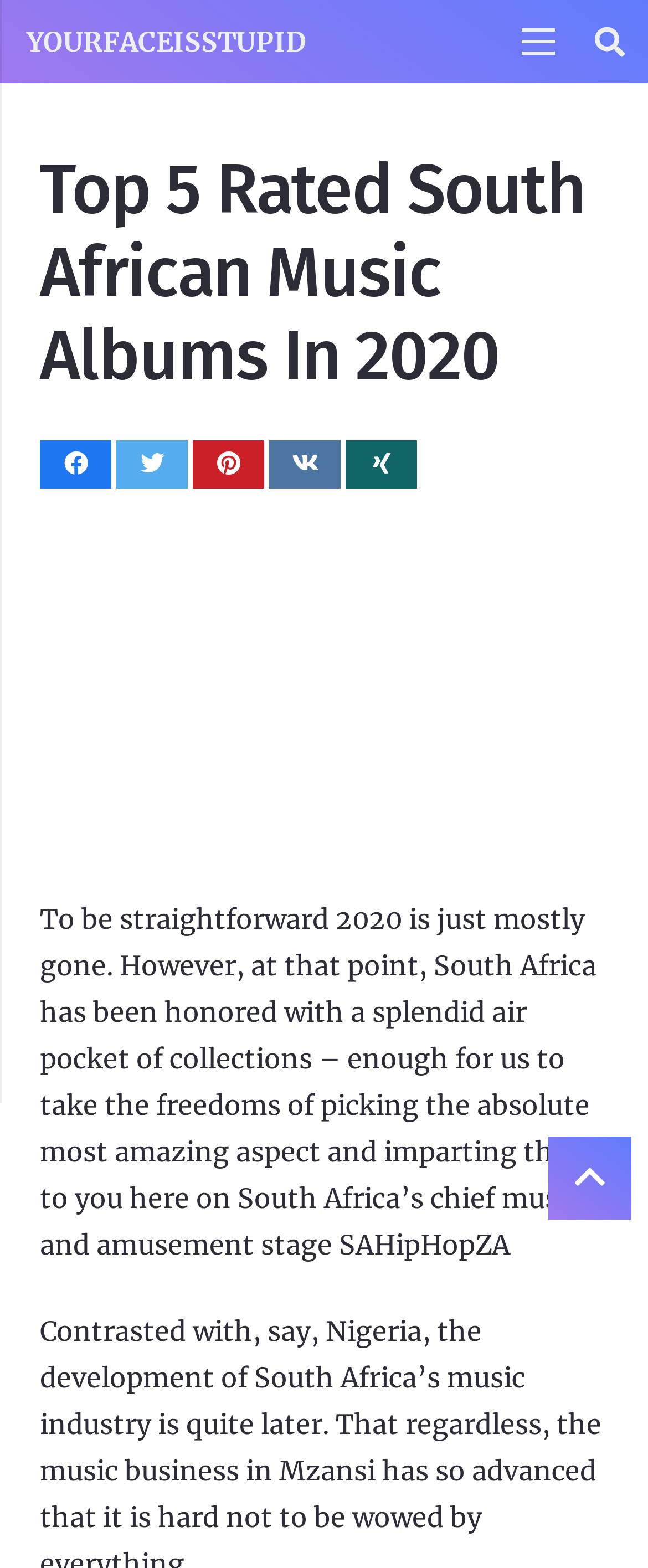Determine the coordinates of the bounding box that should be clicked to complete the instruction: "Share this on social media". The coordinates should be represented by four float numbers between 0 and 1: [left, top, right, bottom].

[0.062, 0.281, 0.172, 0.312]